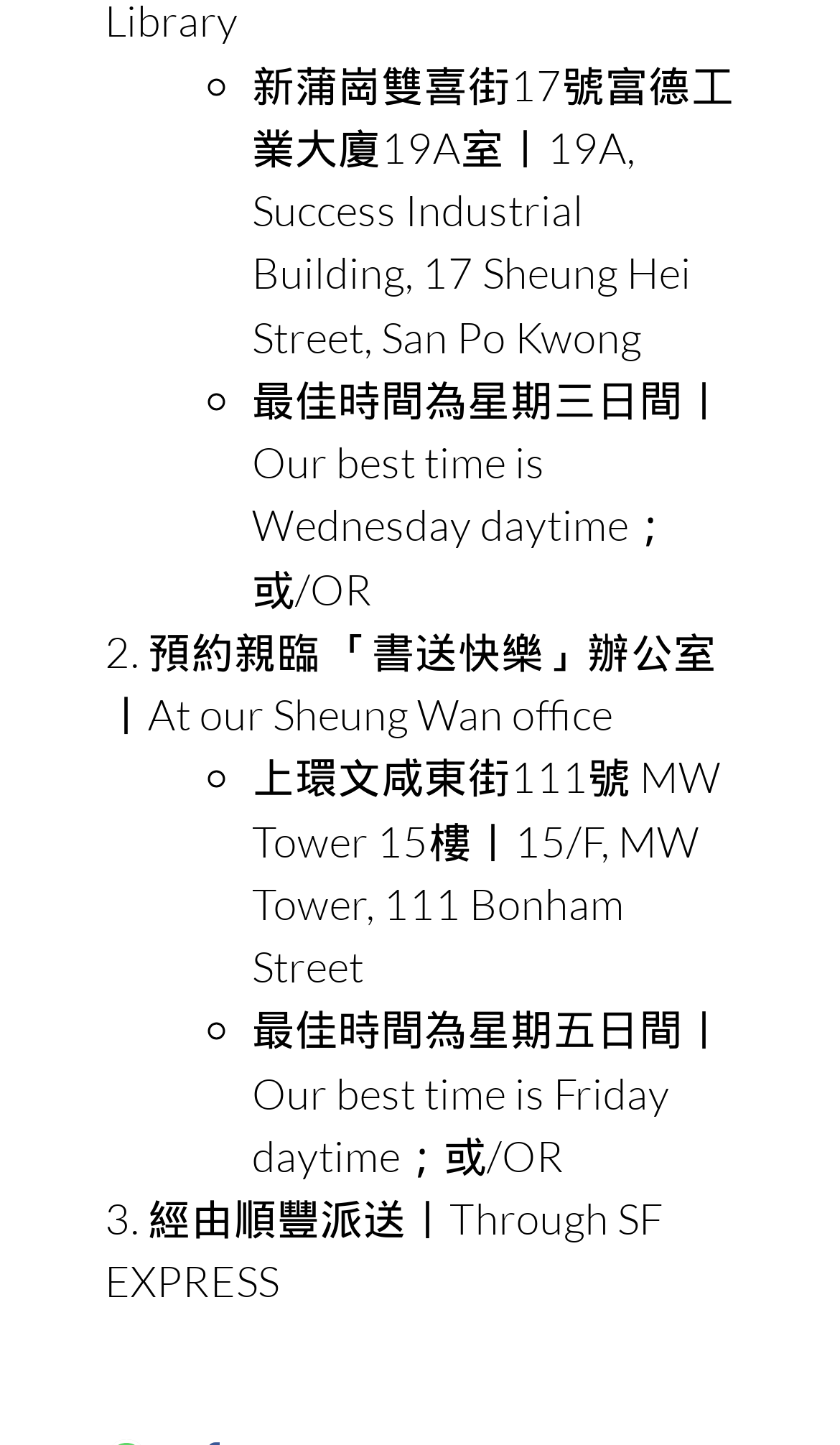Please provide the bounding box coordinates for the element that needs to be clicked to perform the following instruction: "Donate". The coordinates should be given as four float numbers between 0 and 1, i.e., [left, top, right, bottom].

[0.579, 0.698, 0.769, 0.737]